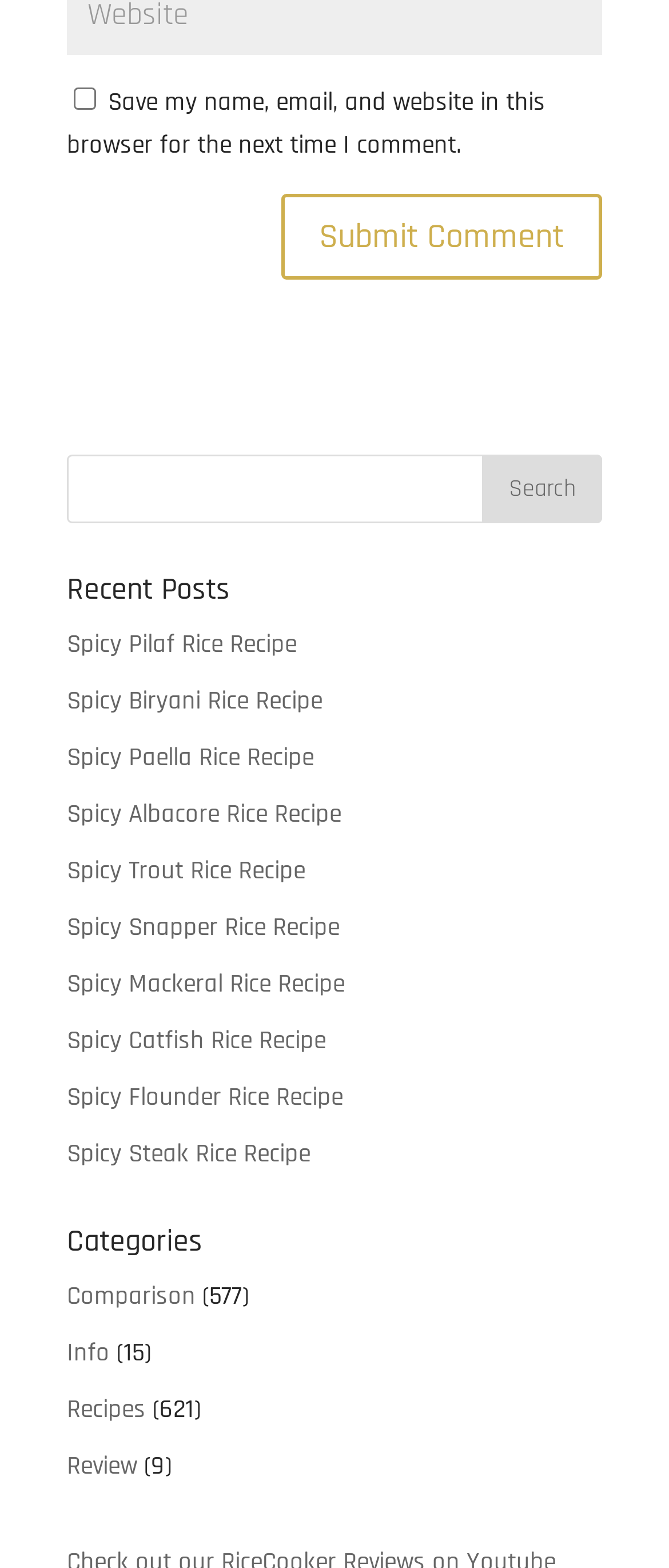Find the bounding box coordinates for the element that must be clicked to complete the instruction: "Apply for a job". The coordinates should be four float numbers between 0 and 1, indicated as [left, top, right, bottom].

None